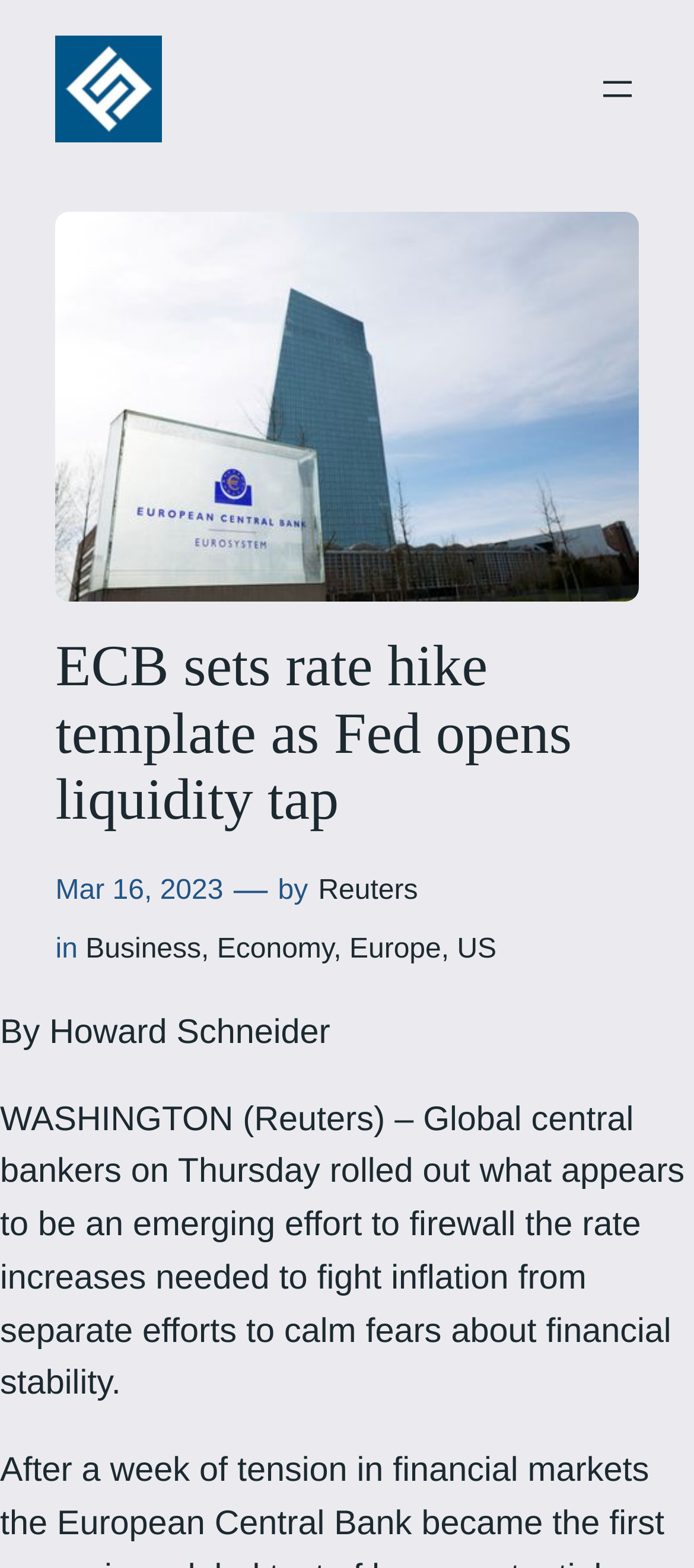What are the categories of the article?
Your answer should be a single word or phrase derived from the screenshot.

Business, Economy, Europe, US